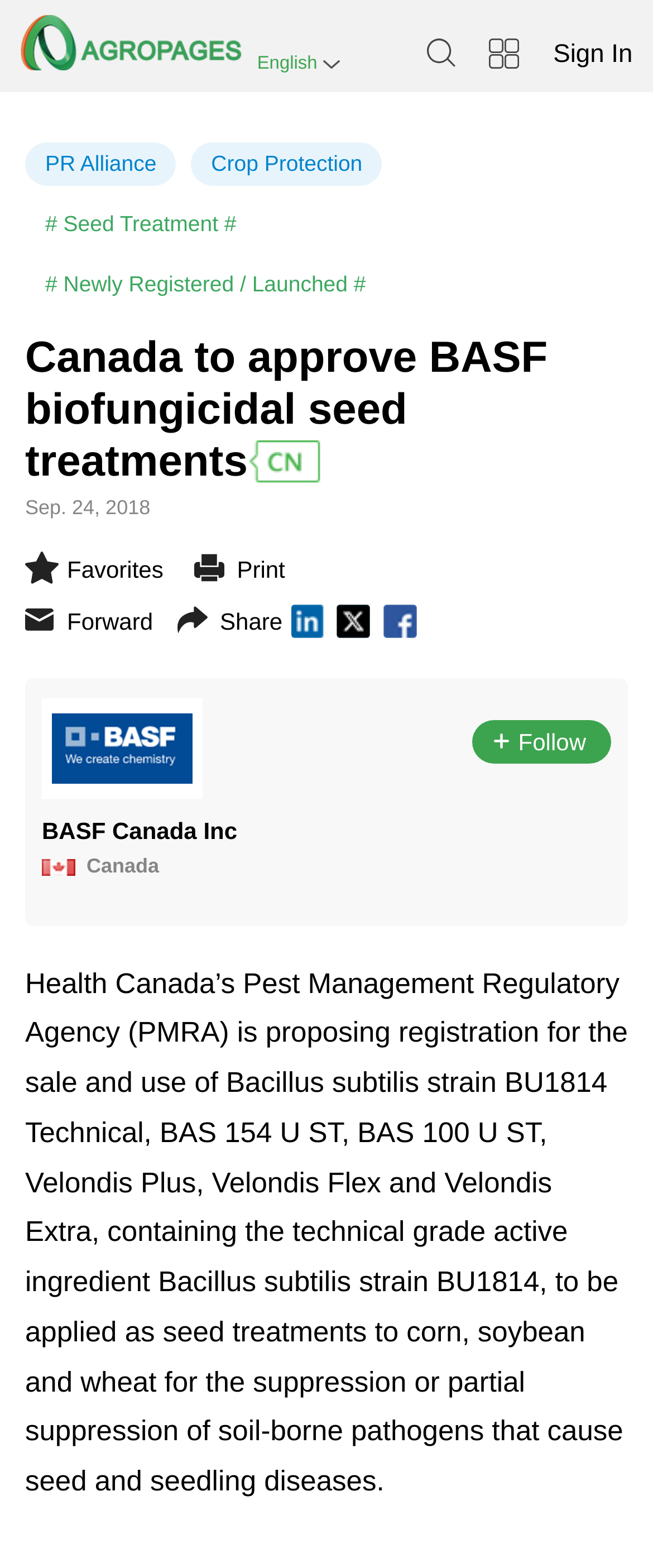Generate a comprehensive description of the webpage content.

The webpage is about agricultural news, specifically an article titled "Canada to approve BASF biofungicidal seed treatments". At the top left corner, there is a logo image and a link to the homepage. Next to it, there is a dropdown menu with the option "English" and a search bar with a magnifying glass icon. On the top right corner, there is a "Sign In" button.

Below the top navigation bar, there are several links to different categories, including "PR Alliance", "Crop Protection", "# Seed Treatment#", and "# Newly Registered / Launched#". The main article title is prominently displayed, with a link to the article below it. The article is dated "Sep. 24, 2018" and has options to add to "Favorites", "Print", and "Forward" it.

The main content of the article is a long paragraph that describes the proposal by Health Canada's Pest Management Regulatory Agency (PMRA) to register several BASF products for use as seed treatments to control soil-borne pathogens in corn, soybean, and wheat.

On the right side of the article, there are several social media links and a "Share" button. Below the article, there is a section about the company BASF Canada Inc, with a link to their page and a small image of the Canadian flag.